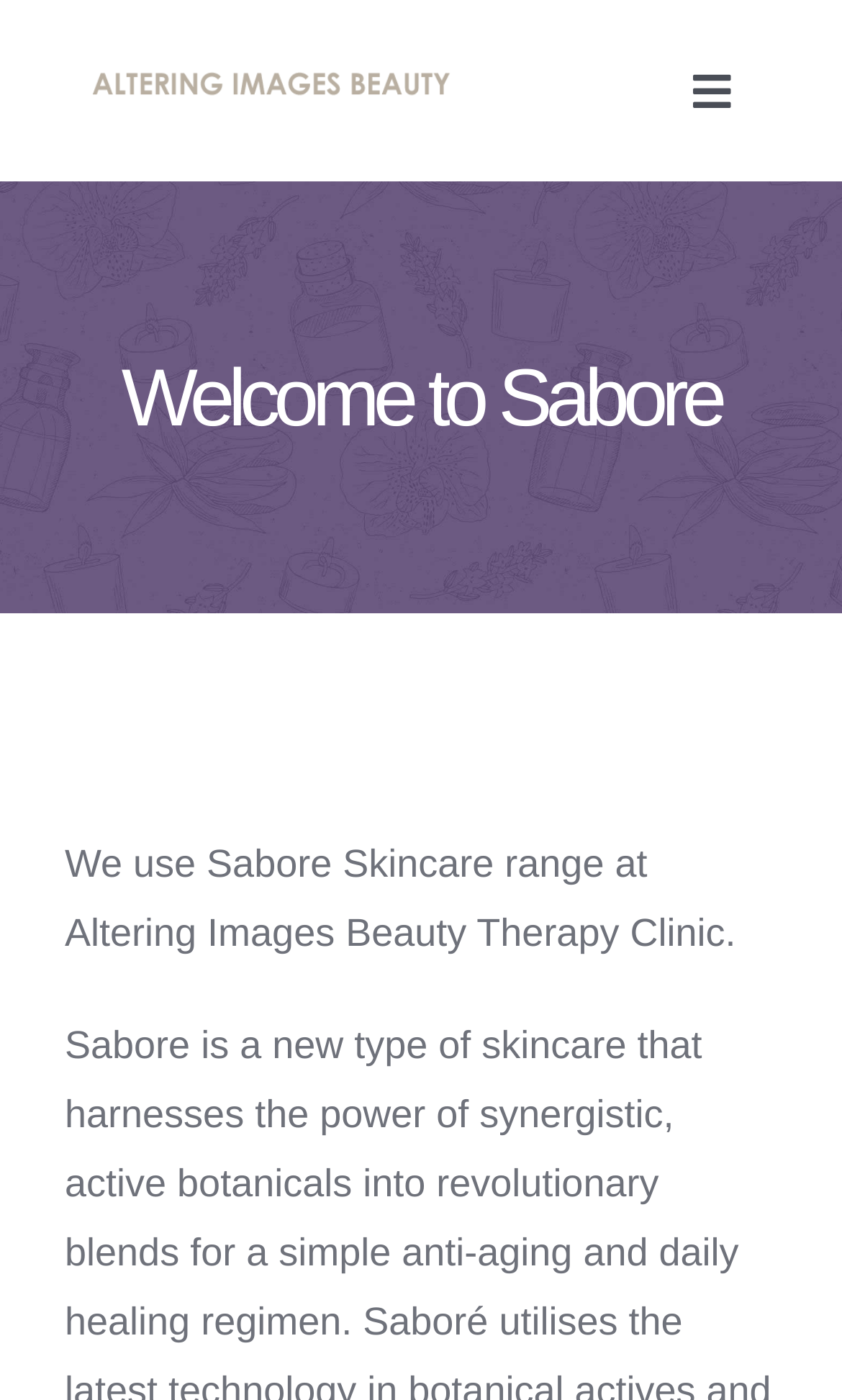What is the name of the beauty therapy clinic?
Use the information from the image to give a detailed answer to the question.

The question asks for the name of the beauty therapy clinic. By looking at the webpage, we can find the text 'We use Sabore Skincare range at Altering Images Beauty Therapy Clinic.' which indicates that the clinic's name is Altering Images.